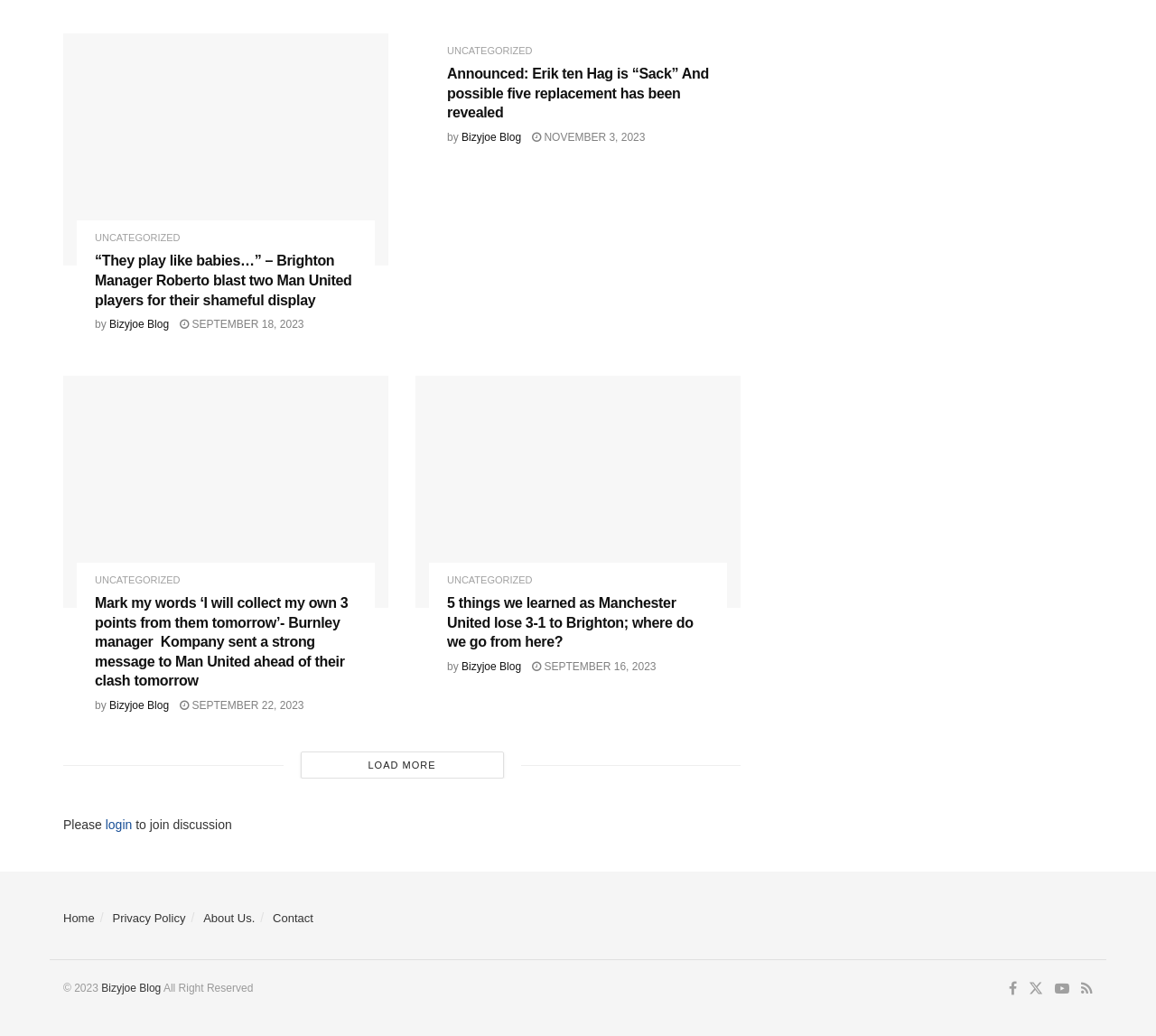Based on the visual content of the image, answer the question thoroughly: What is the purpose of the 'LOAD MORE' button?

The 'LOAD MORE' button is located at the bottom of the webpage, and its purpose is to load more content, likely articles or discussions, when clicked.